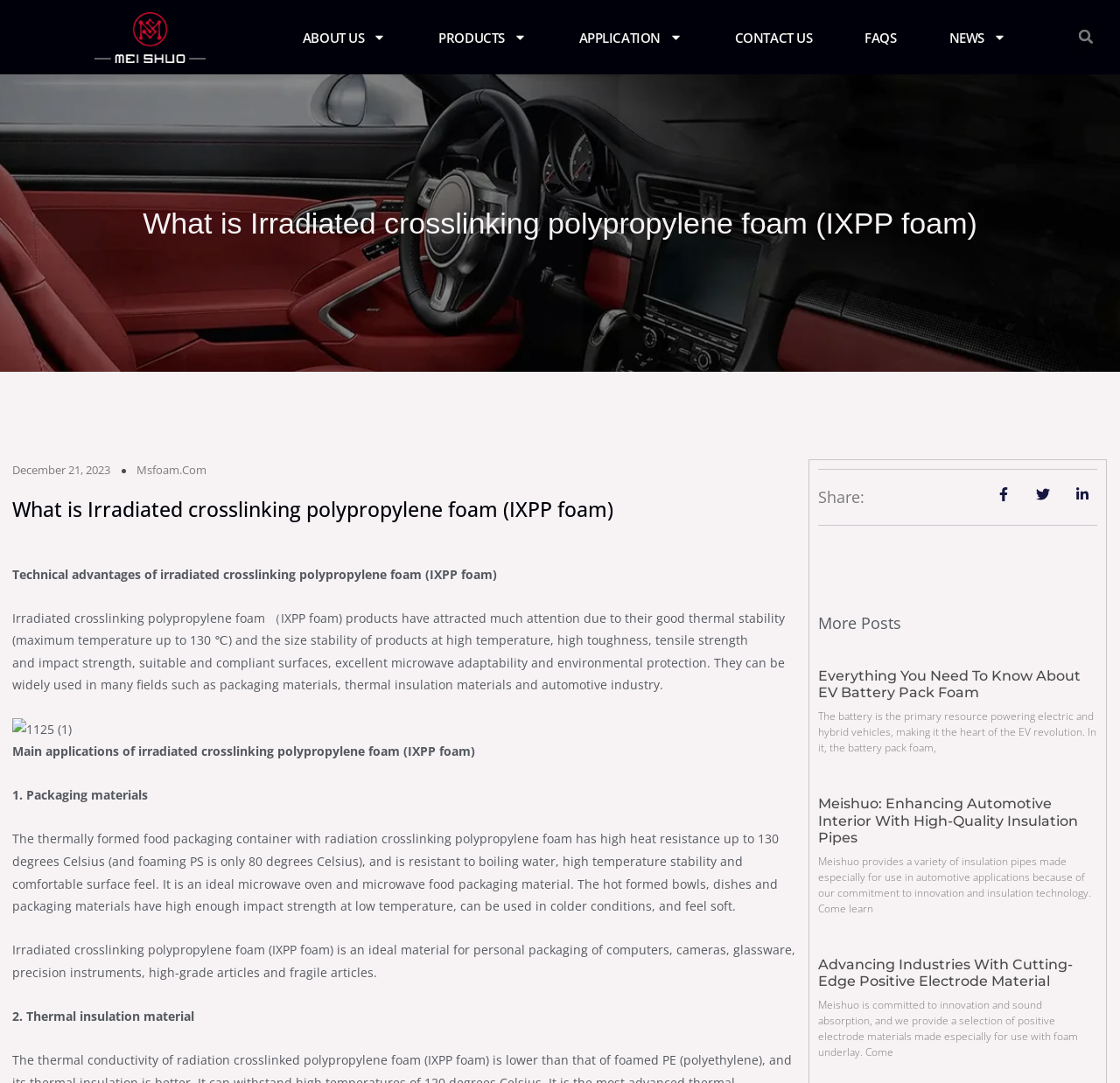What is the maximum temperature that IXPP foam can withstand?
Answer the question based on the image using a single word or a brief phrase.

130 ℃